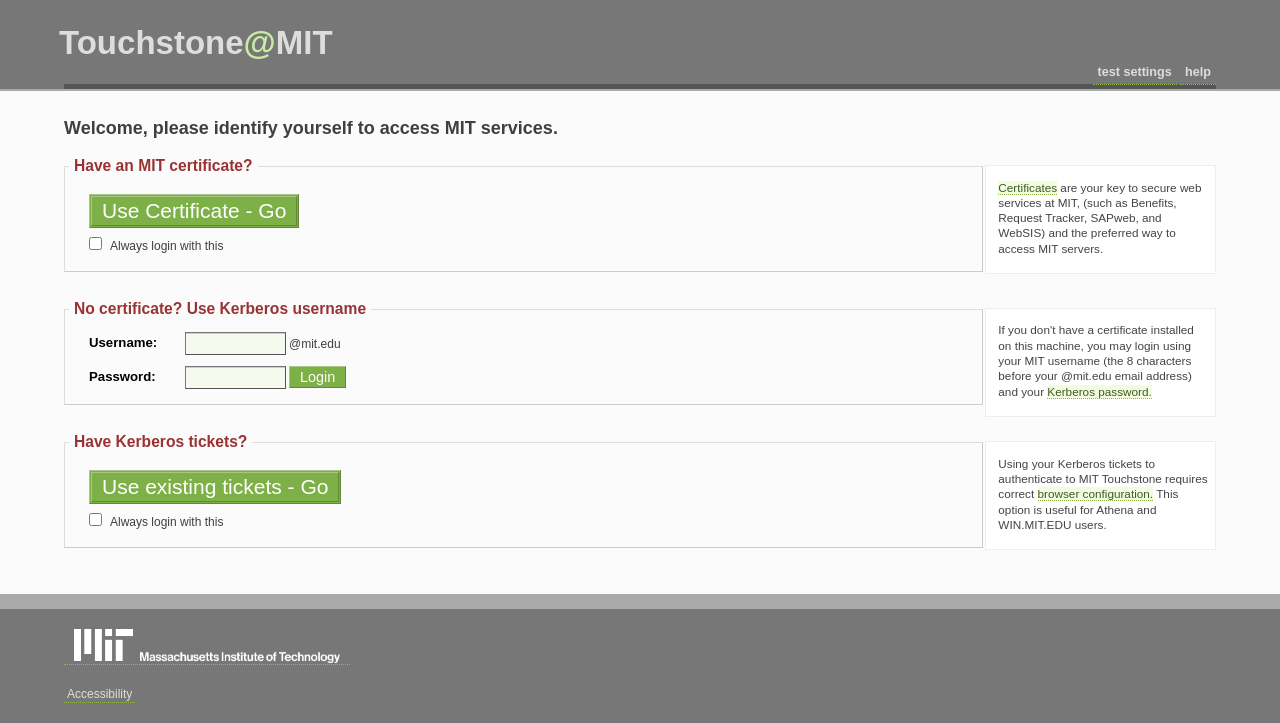Specify the bounding box coordinates of the element's area that should be clicked to execute the given instruction: "Click the 'Login' button". The coordinates should be four float numbers between 0 and 1, i.e., [left, top, right, bottom].

[0.226, 0.507, 0.271, 0.537]